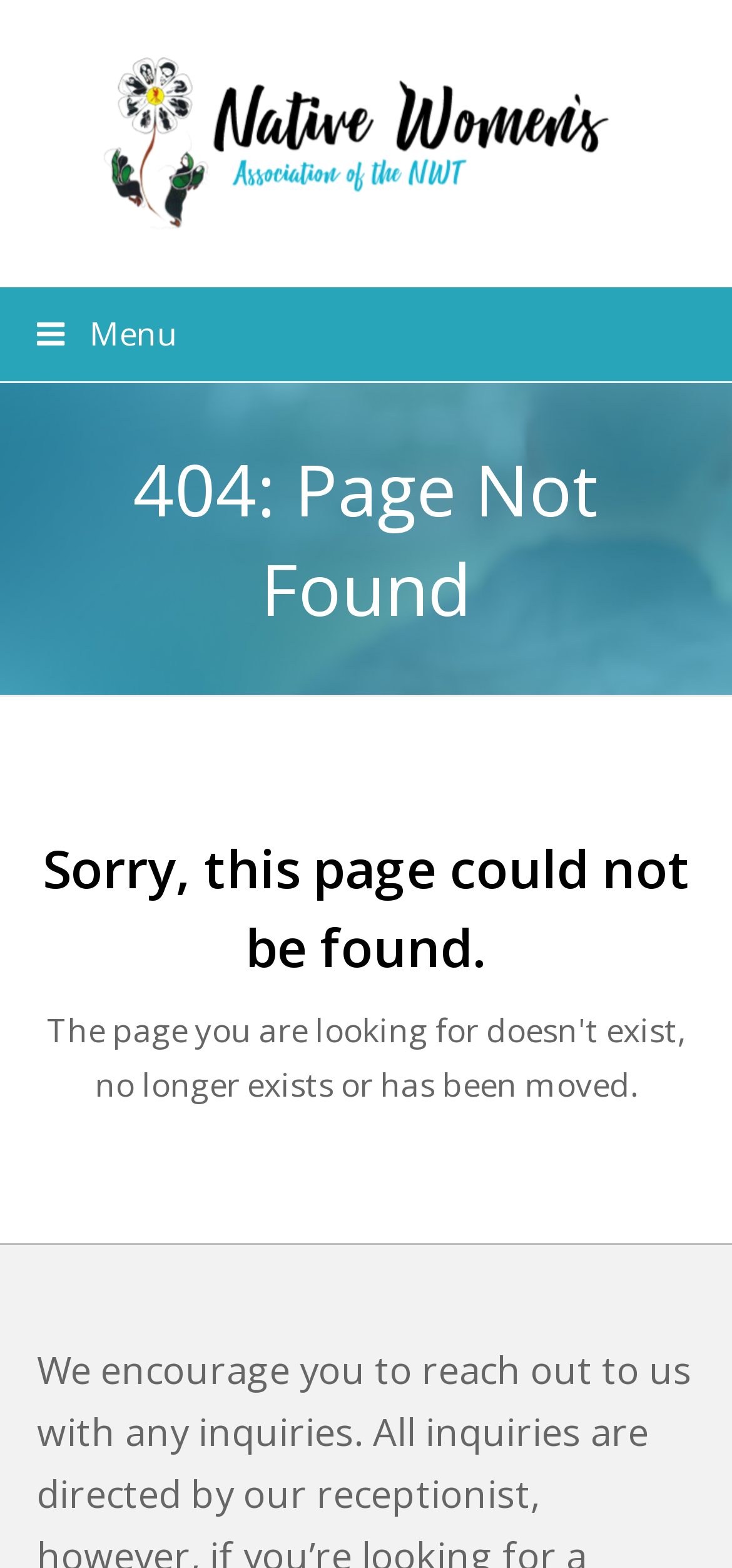Extract the main title from the webpage.

404: Page Not Found